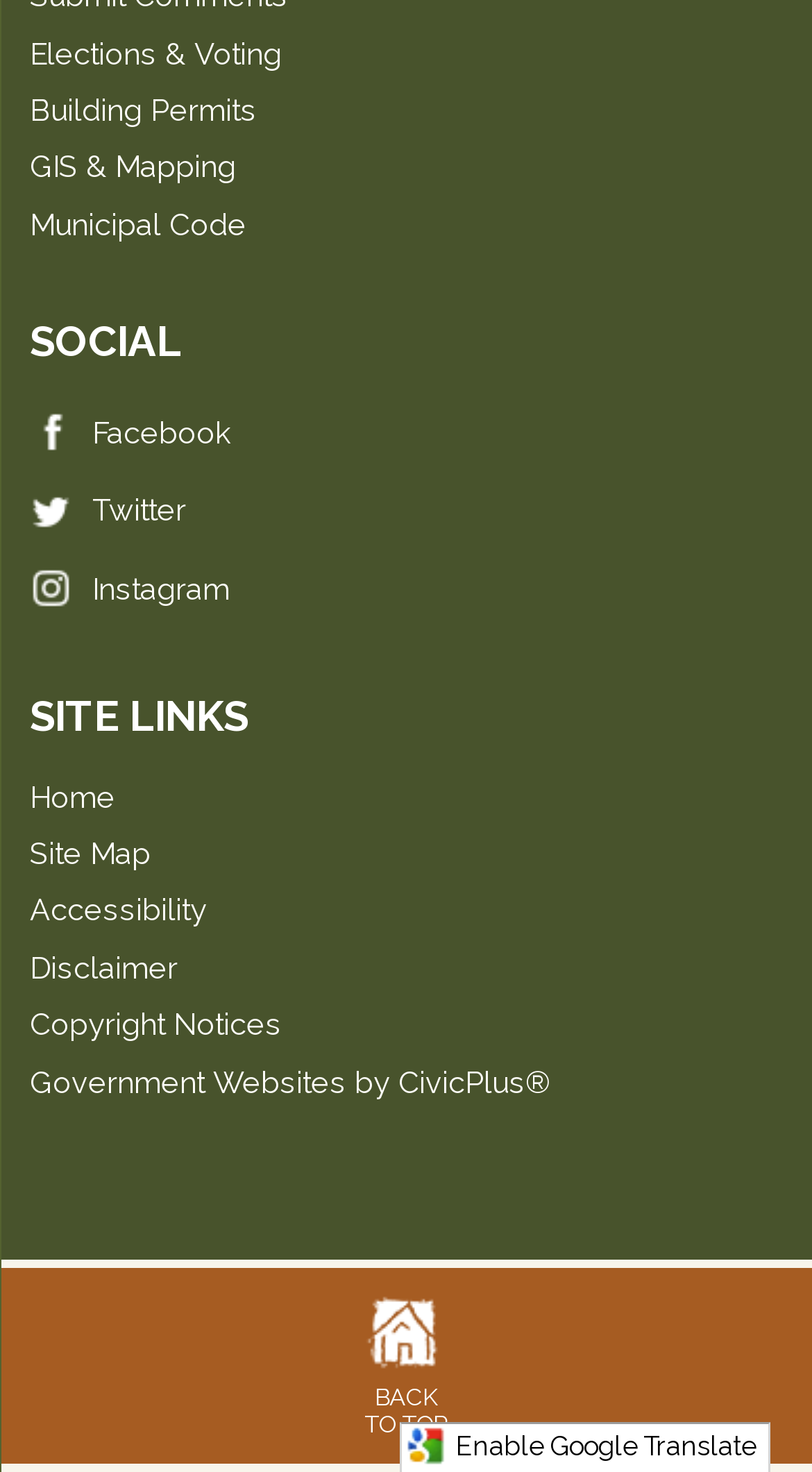Can you find the bounding box coordinates for the element that needs to be clicked to execute this instruction: "Go to Home page"? The coordinates should be given as four float numbers between 0 and 1, i.e., [left, top, right, bottom].

[0.037, 0.529, 0.142, 0.553]